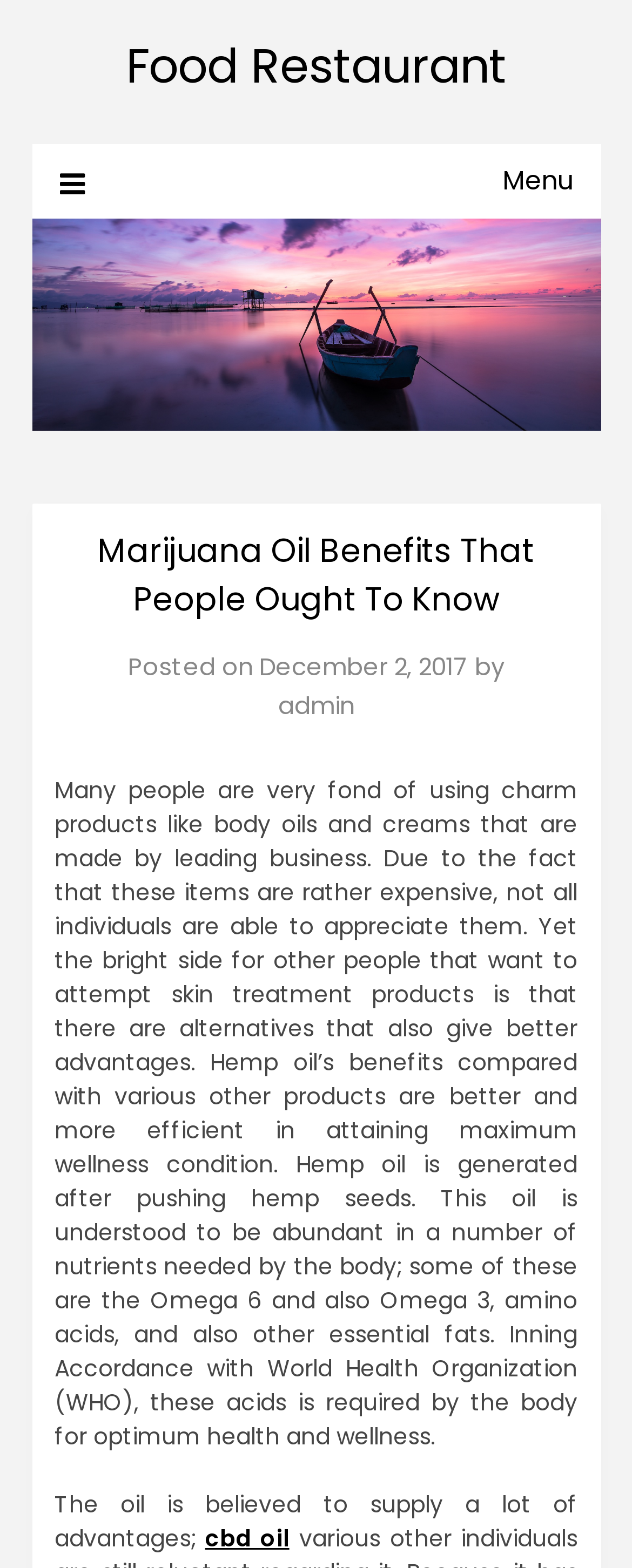Write an extensive caption that covers every aspect of the webpage.

The webpage is about the benefits of marijuana oil, specifically hemp oil, and its advantages compared to other skin treatment products. At the top left of the page, there is a logo image of "Food Restaurant" with a link to the same name. Next to the logo, there is a menu link with an icon. 

Below the logo and menu, there is a header section that contains the title "Marijuana Oil Benefits That People Ought To Know" in a large font. Under the title, there is a section that displays the posting information, including the date "December 2, 2017" and the author "admin". 

The main content of the page is a long paragraph that discusses the benefits of hemp oil, including its richness in nutrients such as Omega 6 and Omega 3, amino acids, and essential fats. The text also mentions the World Health Organization's (WHO) recommendation of these acids for optimal health. 

At the bottom of the page, there is a link to "cbd oil" which is related to the topic of marijuana oil benefits. Overall, the page has a simple layout with a focus on the main content, which is the text about hemp oil benefits.